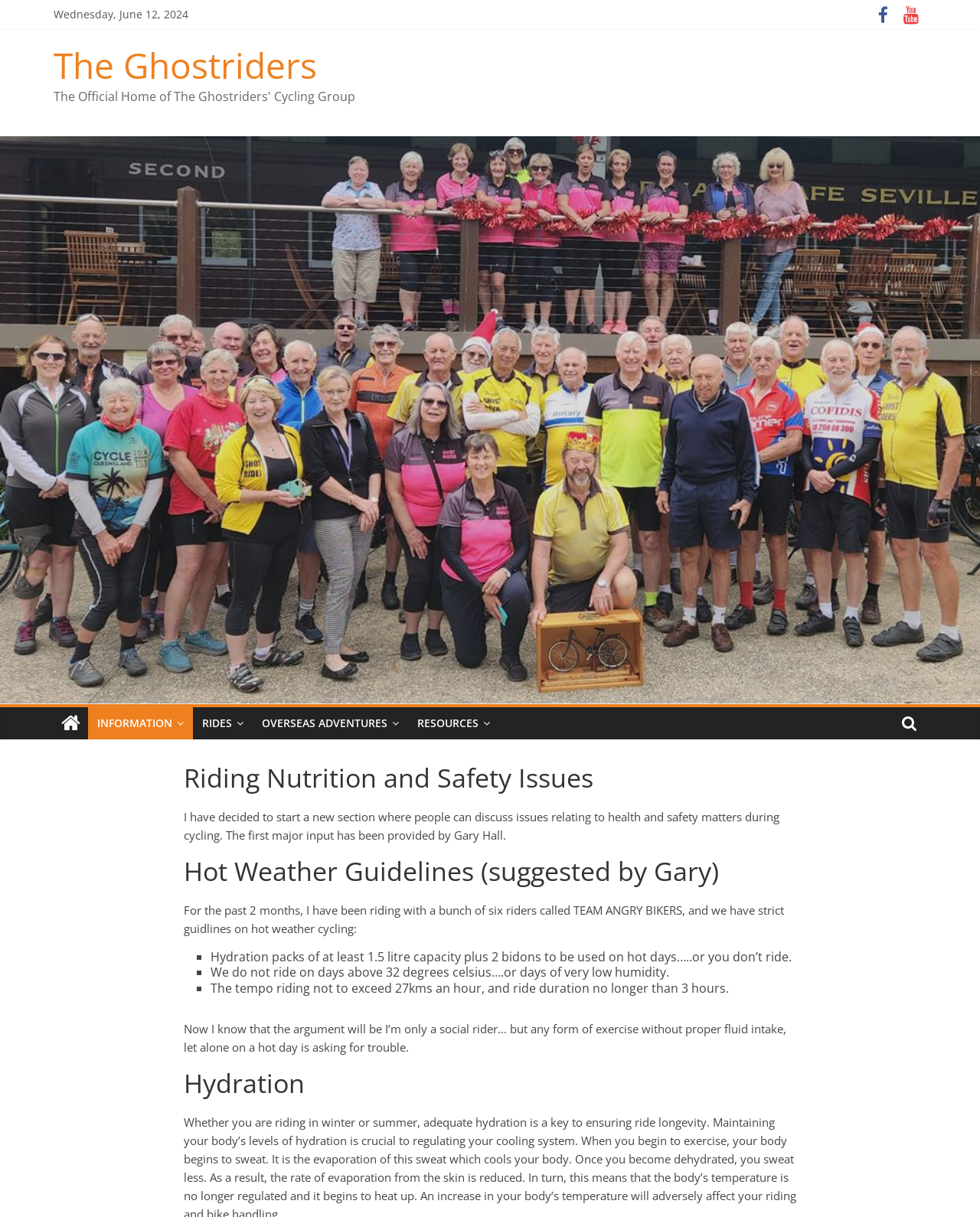Provide a one-word or short-phrase answer to the question:
What is the purpose of the section started by Gary Hall?

Discuss health and safety matters during cycling